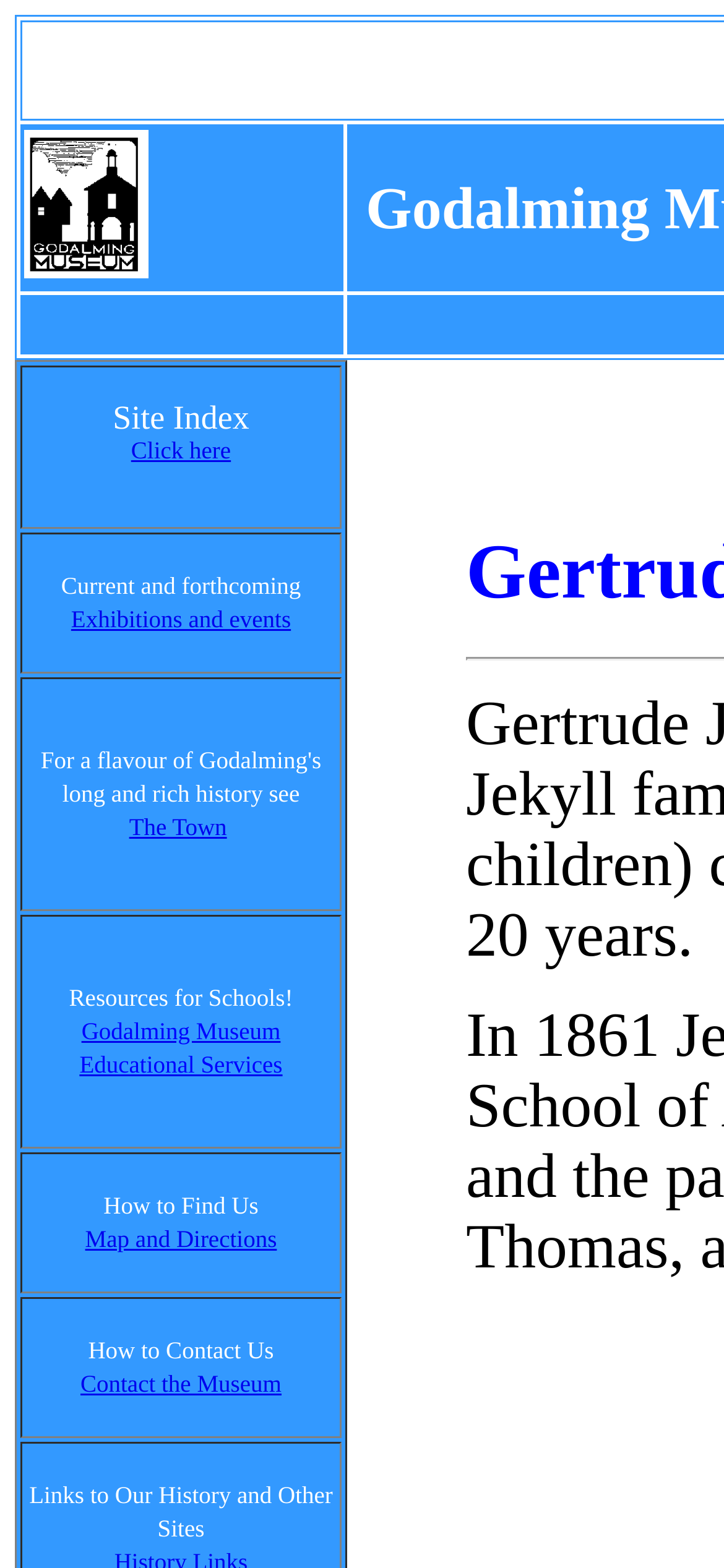Generate a comprehensive description of the webpage.

The webpage is about Gertrude Jekyll, born in 1843. At the top-left corner, there is a grid cell containing an image. Below the image, there is a row with a grid cell that contains a link to the "Site Index" with the text "Click here". 

Below the "Site Index" link, there is a row with a grid cell that contains a link to "Exhibitions and events" with the text "Current and forthcoming Exhibitions and events". 

Further down, there is a row with a grid cell that contains a link to "The Town" with the text "For a flavour of Godalming's long and rich history see The Town". 

Below that, there is a row with a grid cell that contains a link to "Godalming Museum Educational Services" with the text "Resources for Schools! Godalming Museum Educational Services". 

Next, there is a row with a grid cell that contains a link to "Map and Directions" with the text "How to Find Us Map and Directions". 

Finally, at the bottom, there is a row with a grid cell that contains a link to "Contact the Museum" with the text "How to Contact Us Contact the Museum".